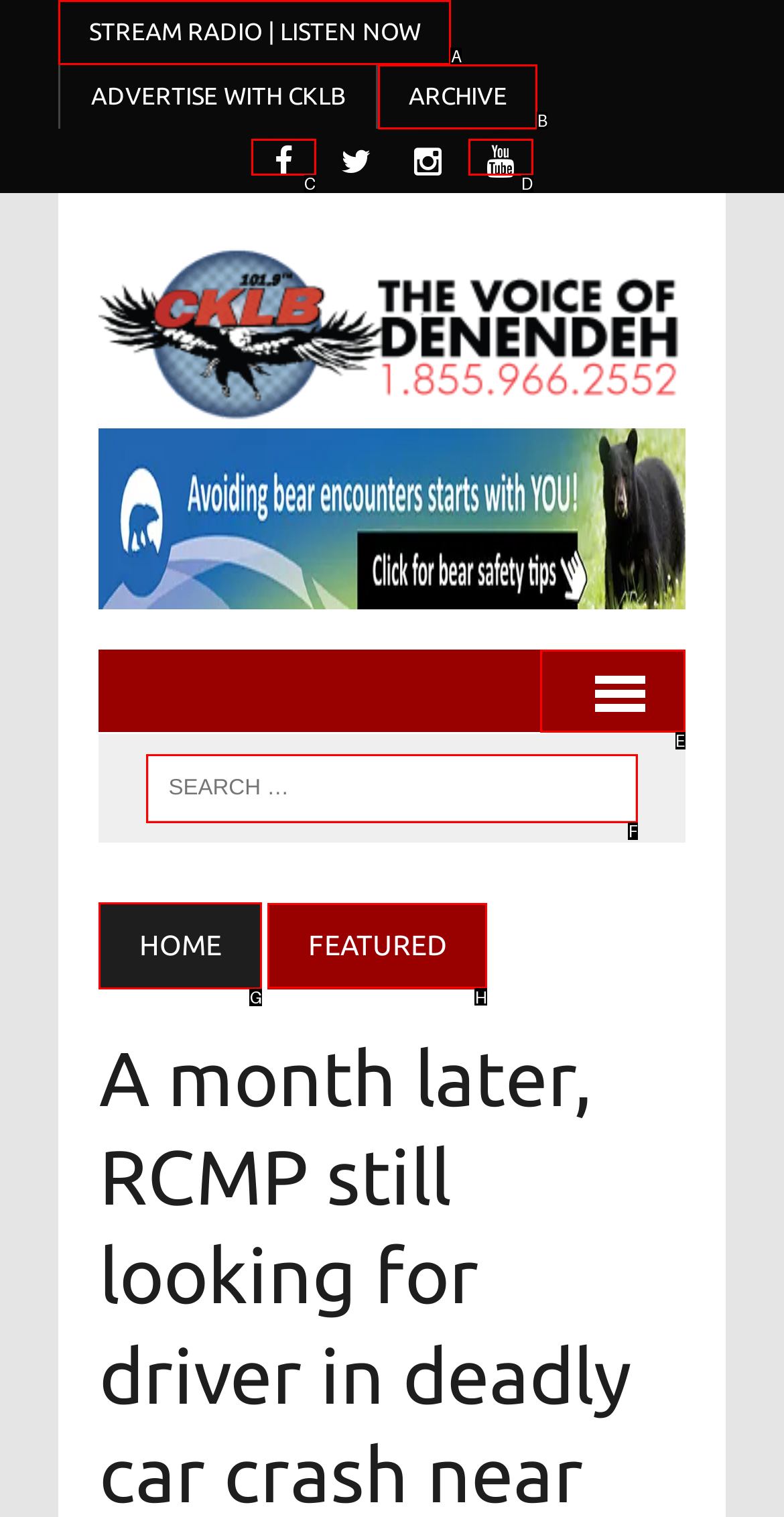Show which HTML element I need to click to perform this task: go to the home page Answer with the letter of the correct choice.

G